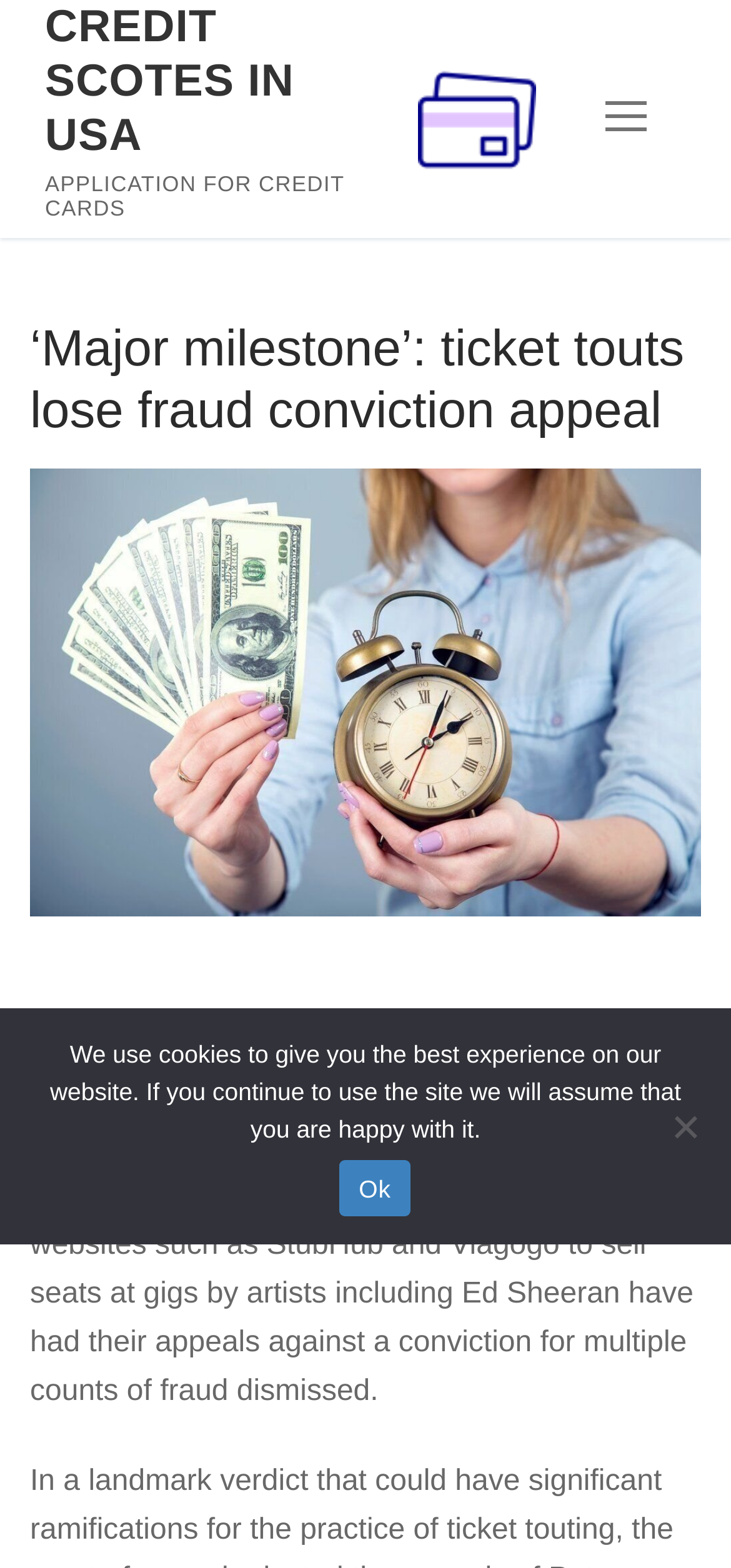Find the main header of the webpage and produce its text content.

‘Major milestone’: ticket touts lose fraud conviction appeal